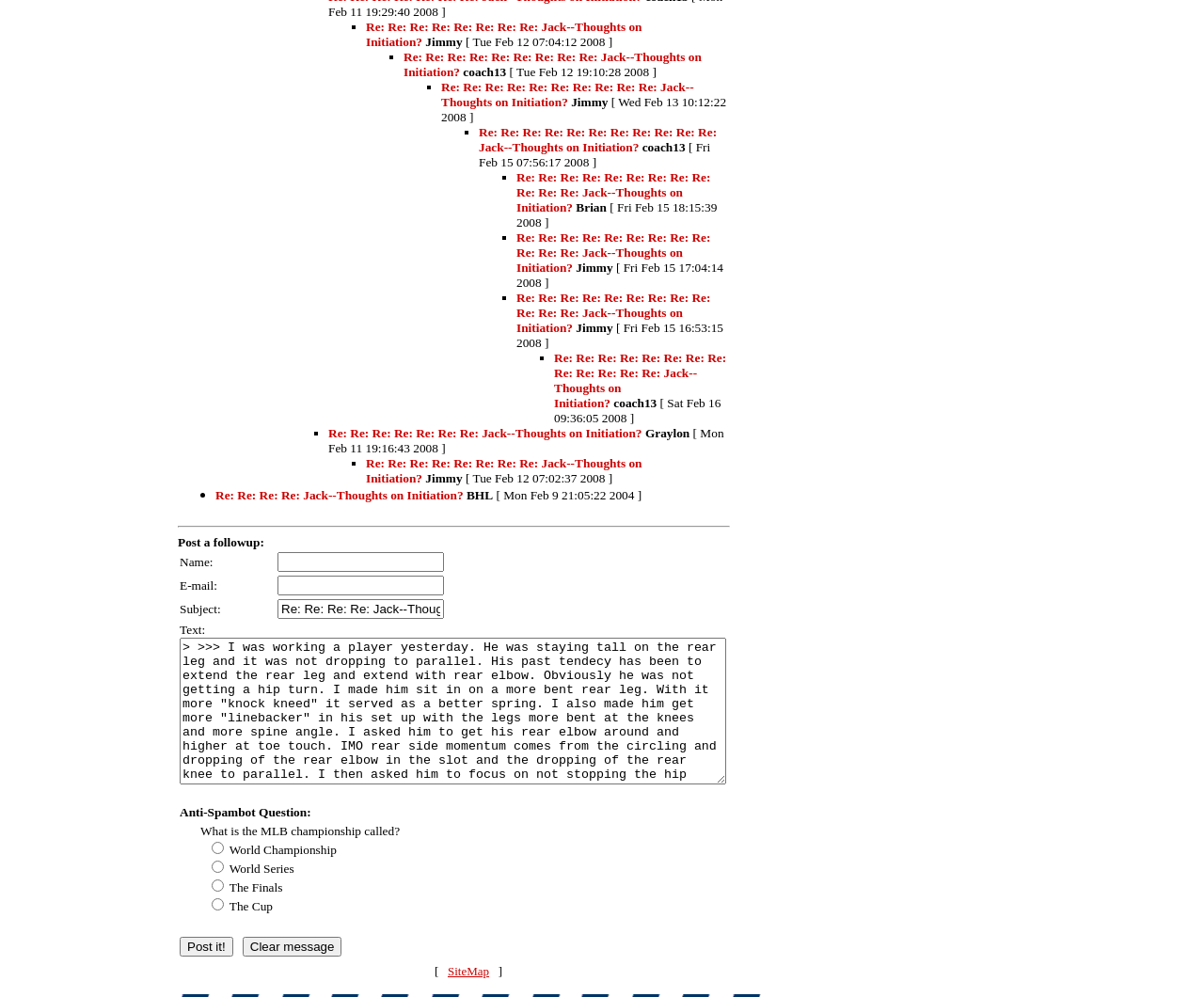Can you give a comprehensive explanation to the question given the content of the image?
What is the correct answer to the 'Anti-Spambot Question'?

The correct answer to the 'Anti-Spambot Question' is 'World Series', which is the championship series of Major League Baseball (MLB) in North America.